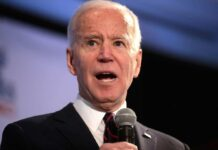Give a detailed account of the contents of the image.

The image features a prominent political figure, speaking passionately into a microphone. He appears engaged, with a determined expression, likely addressing an audience. The context surrounding the image relates to headlines discussing Biden's preparations for potential challenges, including a reference to a victory by a rival. This moment captures the essence of political discourse, where leaders respond to emerging narratives and strategize for upcoming events. The overall atmosphere suggests a mix of urgency and leadership amid a dynamic political landscape.